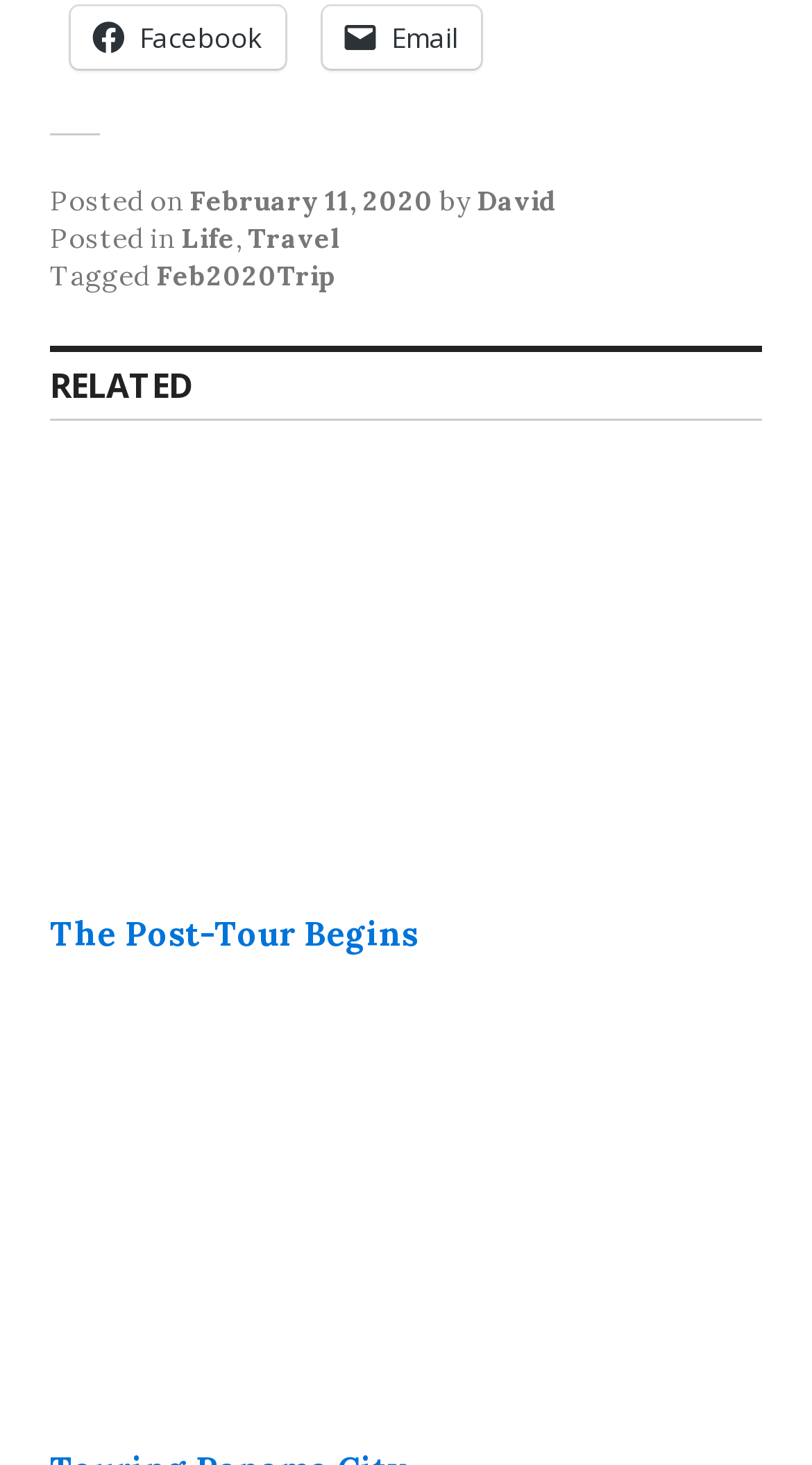From the element description Email, predict the bounding box coordinates of the UI element. The coordinates must be specified in the format (top-left x, top-left y, bottom-right x, bottom-right y) and should be within the 0 to 1 range.

[0.397, 0.005, 0.592, 0.047]